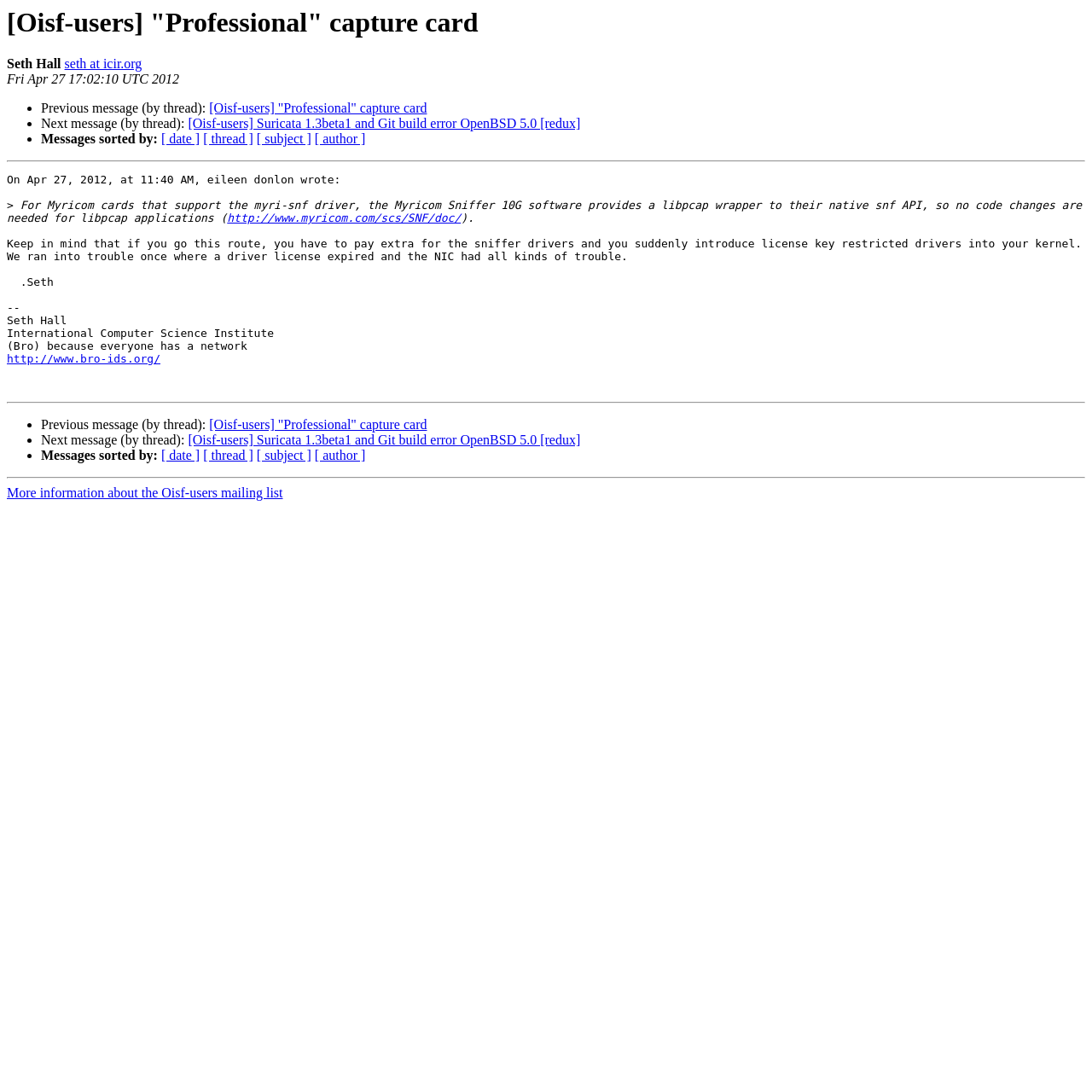Provide a brief response using a word or short phrase to this question:
What is the topic of the previous message?

Suricata 1.3beta1 and Git build error OpenBSD 5.0 [redux]